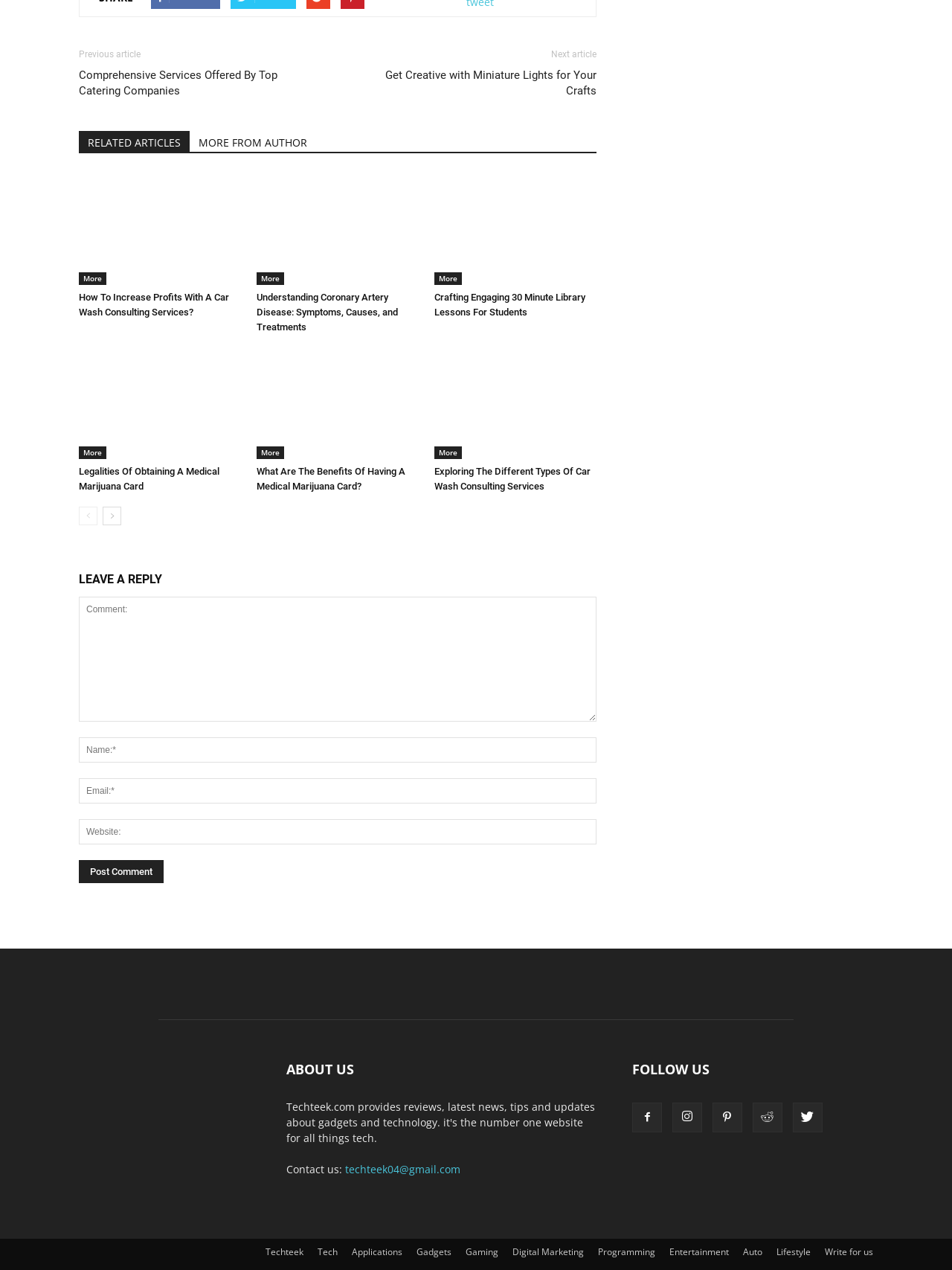Identify the bounding box coordinates of the area that should be clicked in order to complete the given instruction: "Enter a comment in the 'Comment:' textbox". The bounding box coordinates should be four float numbers between 0 and 1, i.e., [left, top, right, bottom].

[0.083, 0.47, 0.627, 0.568]